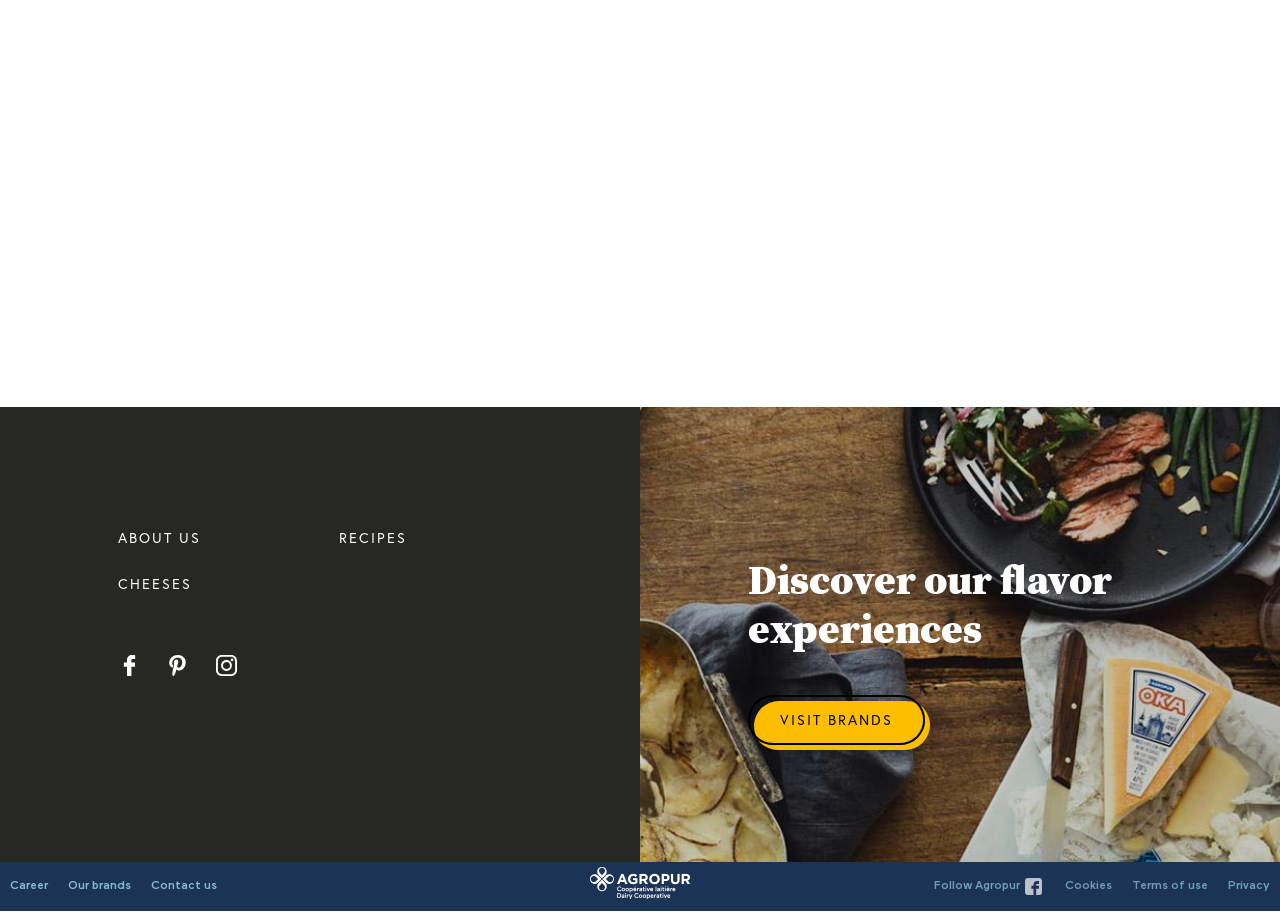Determine the bounding box coordinates of the clickable element necessary to fulfill the instruction: "View data protection declaration". Provide the coordinates as four float numbers within the 0 to 1 range, i.e., [left, top, right, bottom].

None